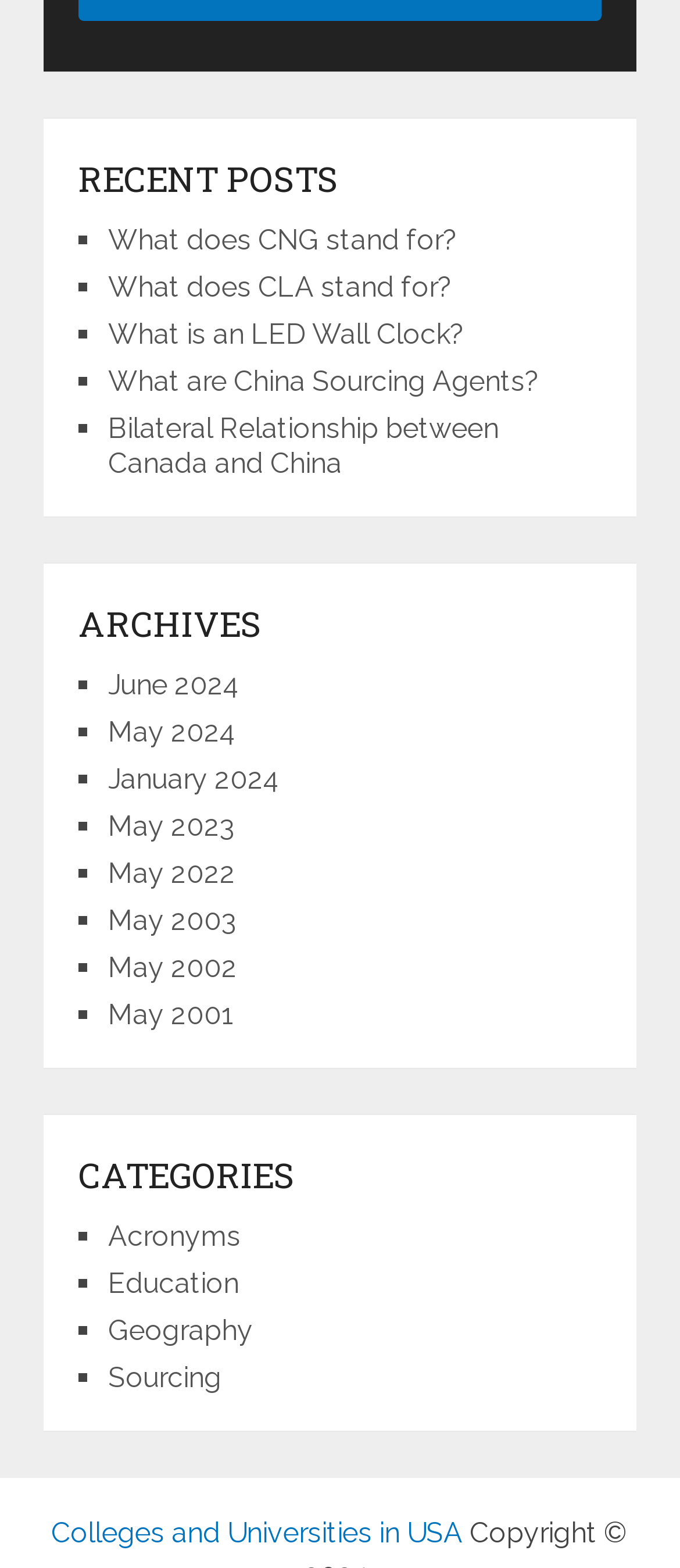Locate the bounding box coordinates of the clickable element to fulfill the following instruction: "Share this page". Provide the coordinates as four float numbers between 0 and 1 in the format [left, top, right, bottom].

None